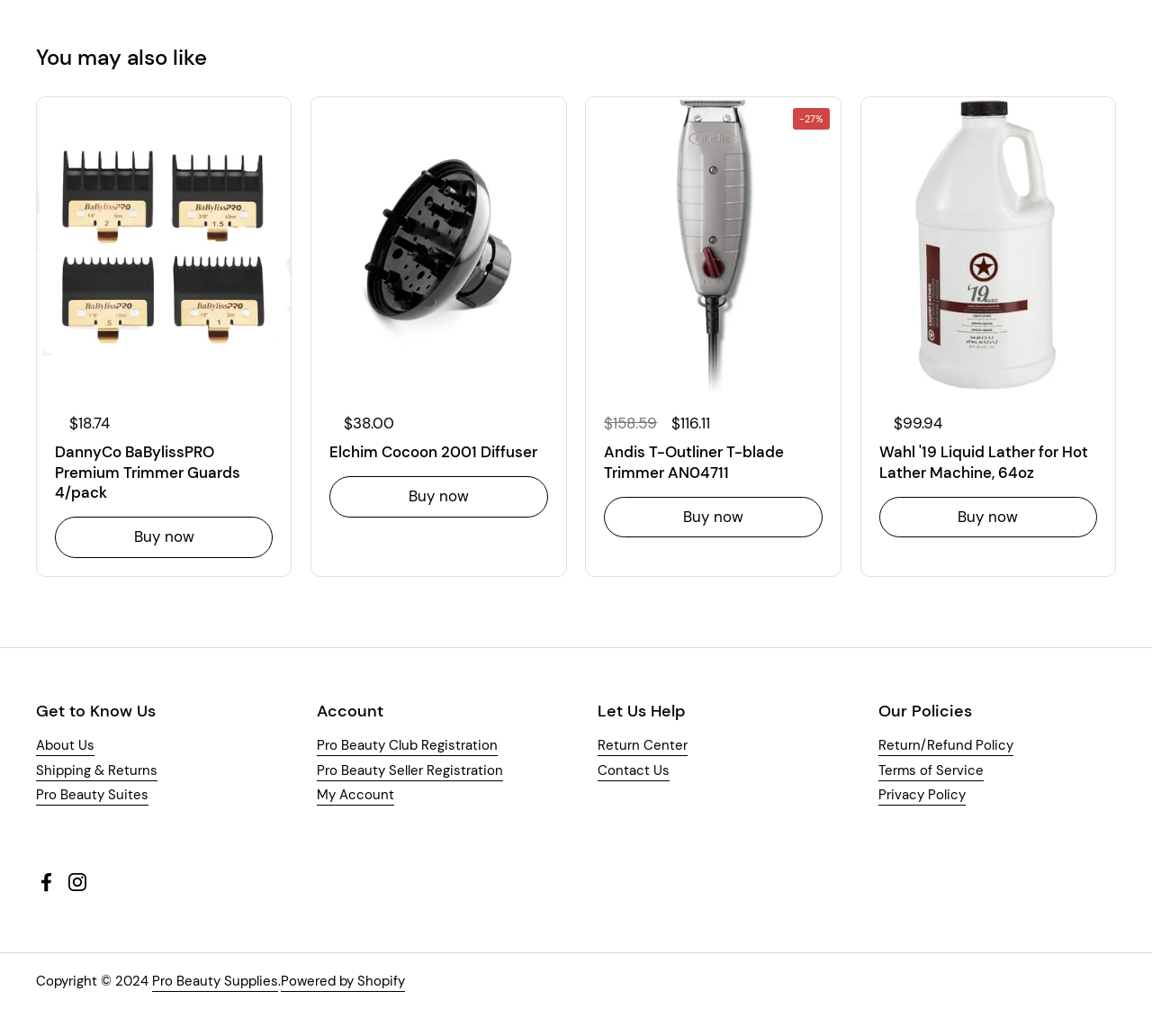Could you specify the bounding box coordinates for the clickable section to complete the following instruction: "View 'Home & Garden'"?

None